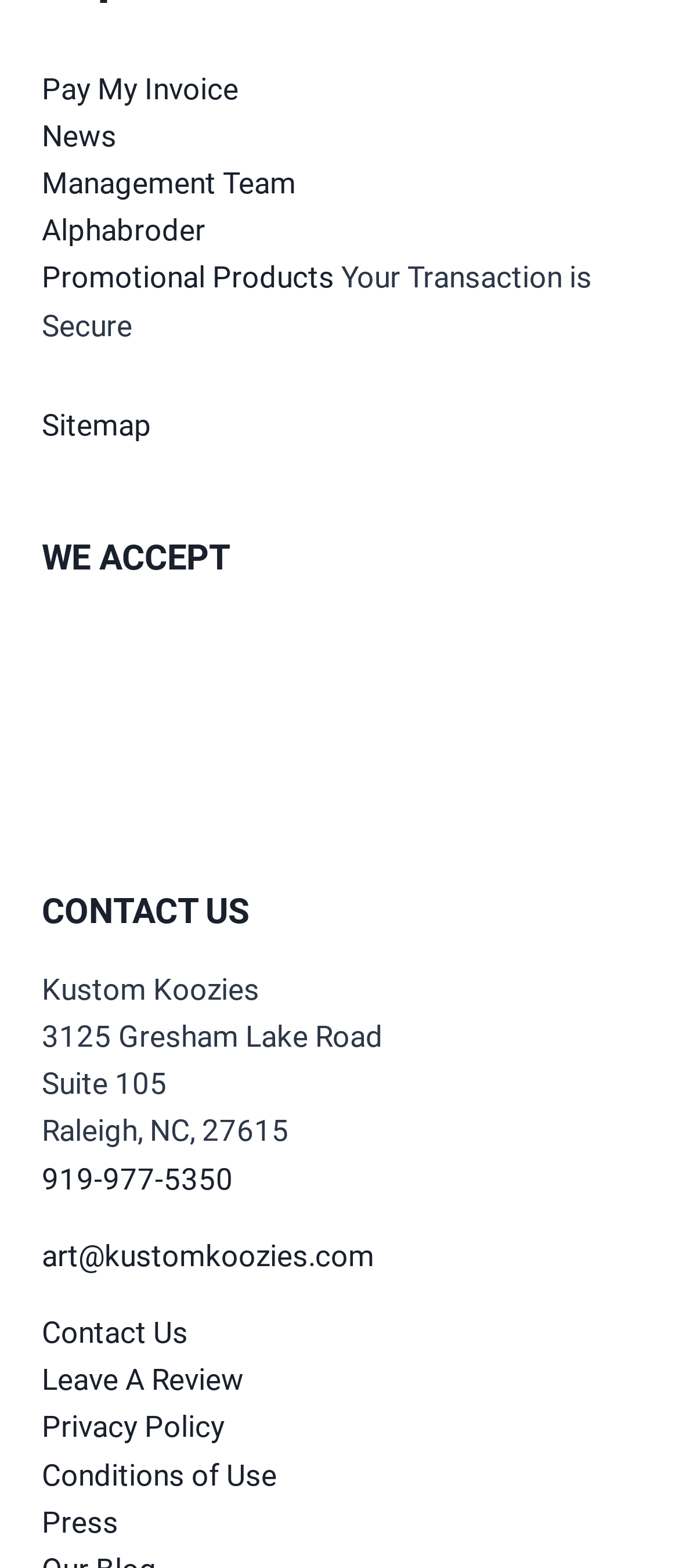How many links are there in the footer section?
Please elaborate on the answer to the question with detailed information.

The footer section contains links to 'Contact Us', 'Leave A Review', 'Privacy Policy', 'Conditions of Use', 'Press', 'Sitemap', and 'Pay My Invoice', which makes a total of 7 links.